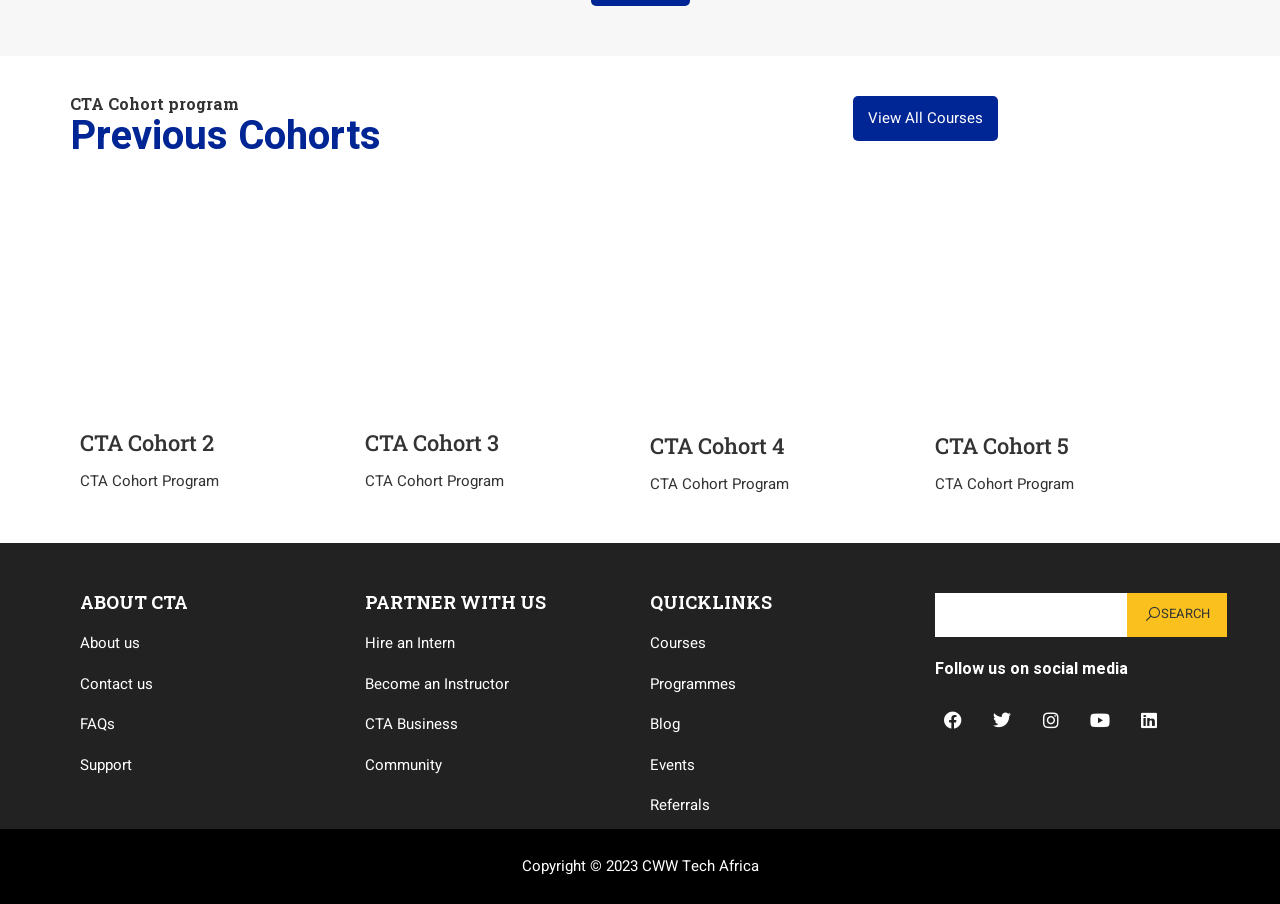Locate the bounding box coordinates of the region to be clicked to comply with the following instruction: "Visit Freddie Meadows' page". The coordinates must be four float numbers between 0 and 1, in the form [left, top, right, bottom].

None